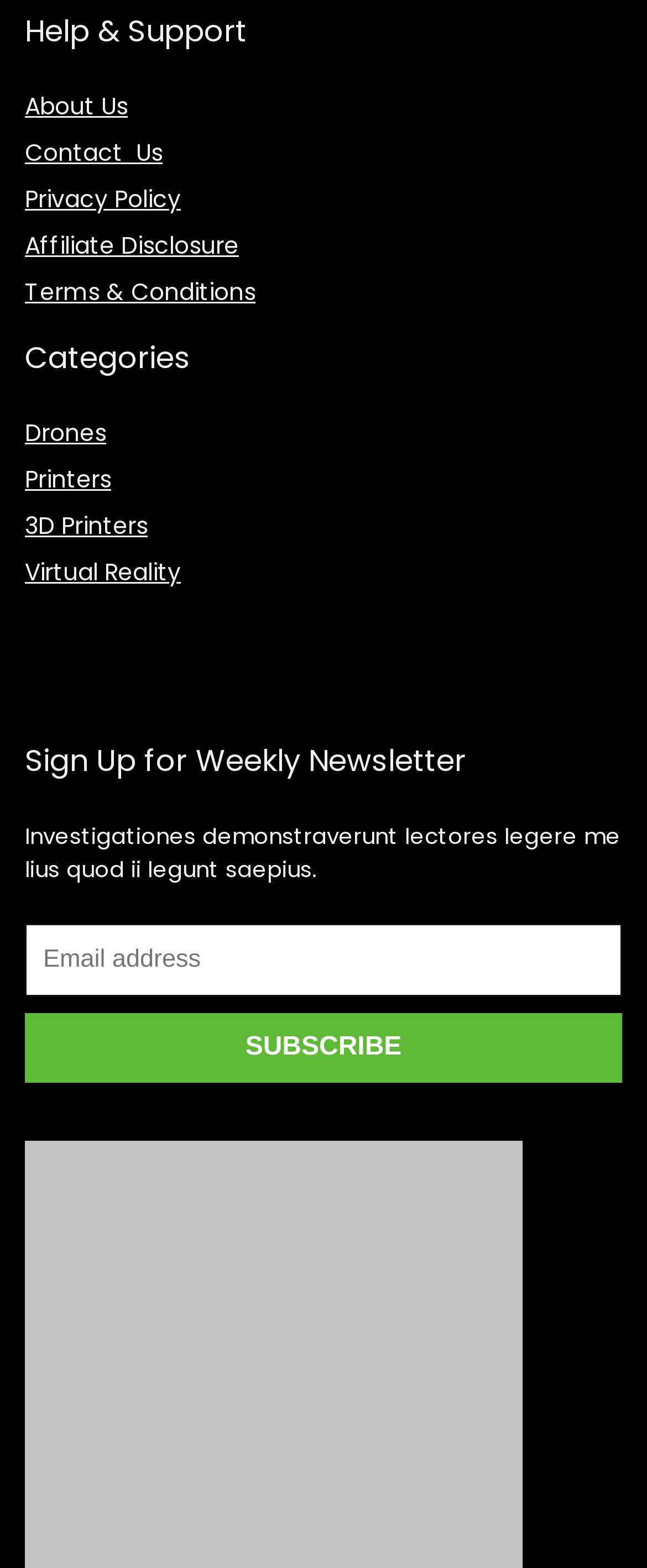What is the first category listed?
Look at the image and answer with only one word or phrase.

Drones